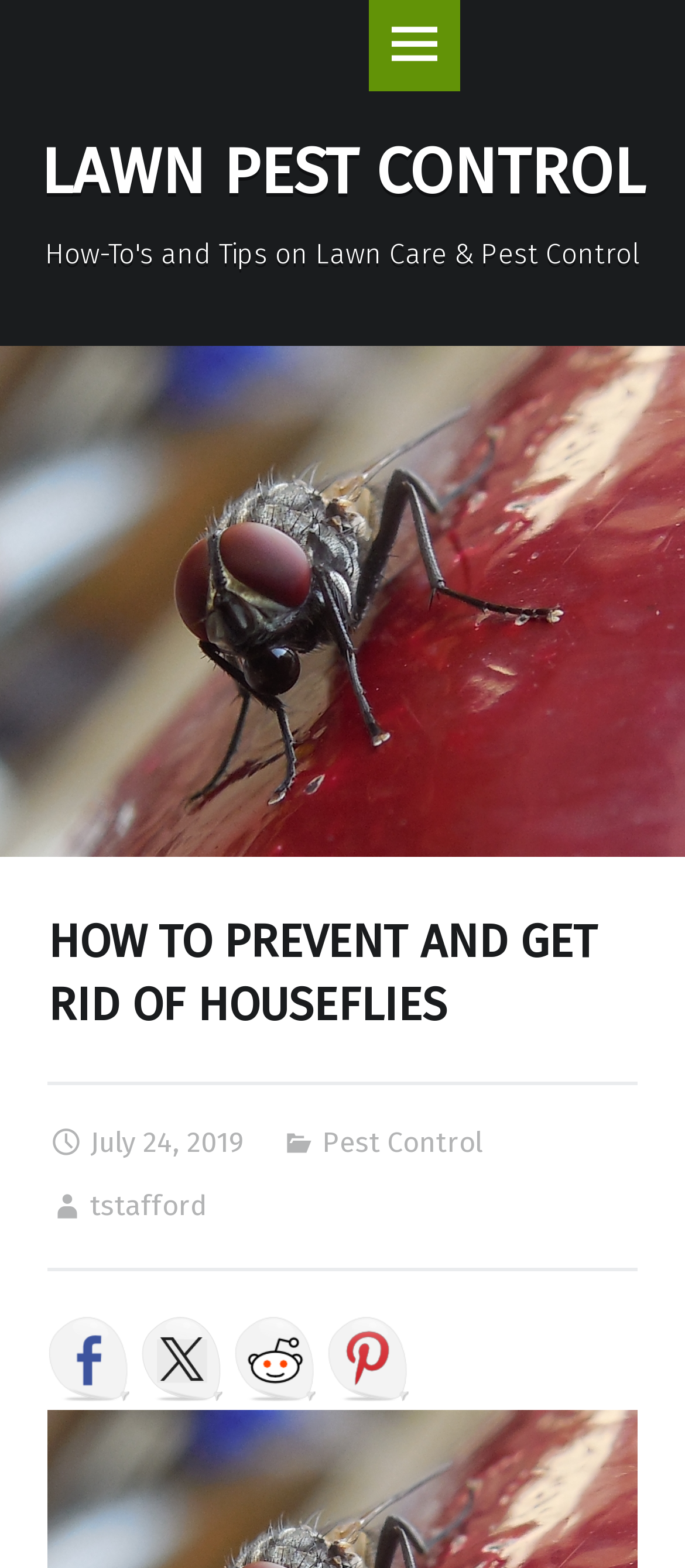Locate the bounding box coordinates of the clickable area to execute the instruction: "Visit the LAWN PEST CONTROL page". Provide the coordinates as four float numbers between 0 and 1, represented as [left, top, right, bottom].

[0.059, 0.085, 0.941, 0.133]